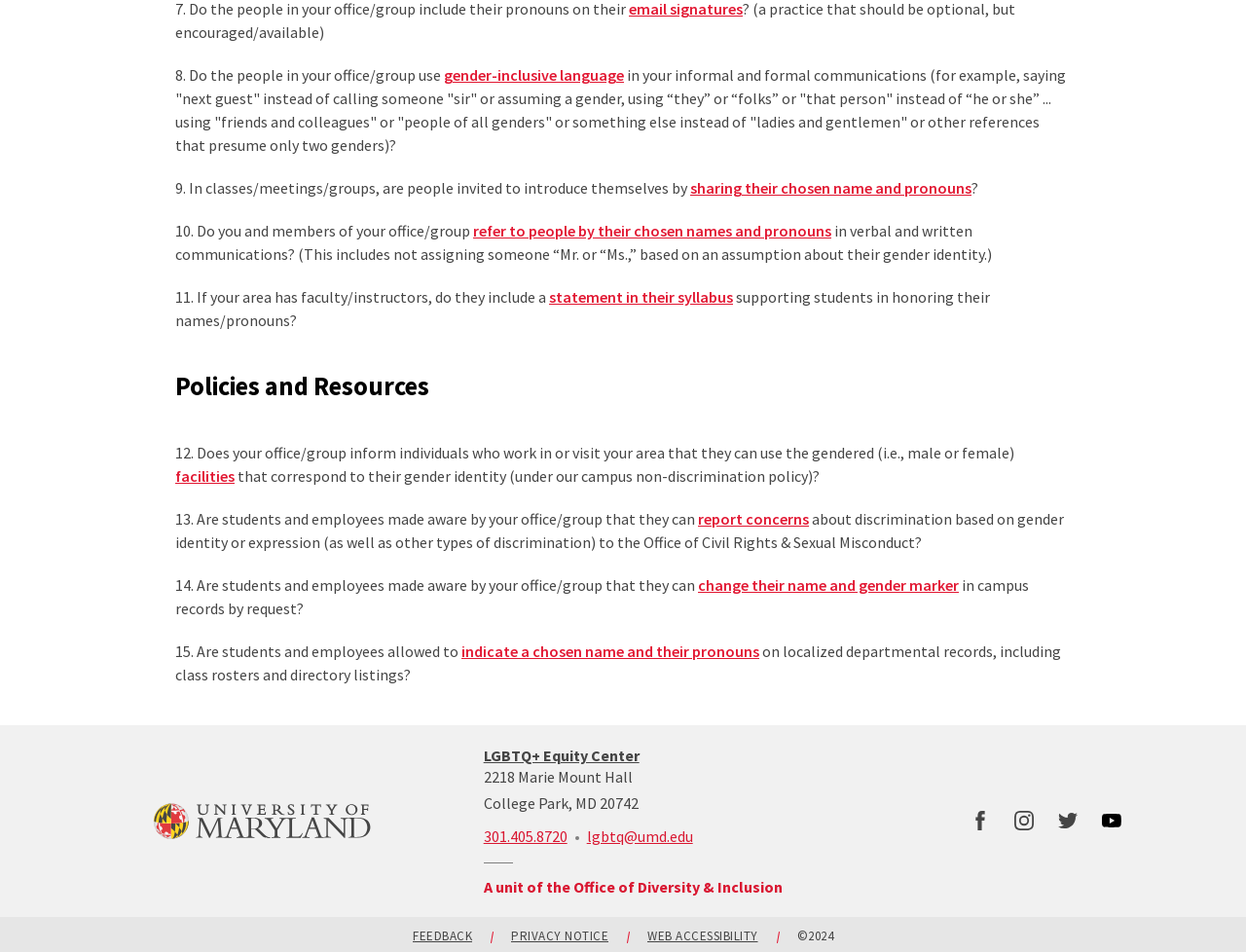Determine the bounding box coordinates of the clickable region to carry out the instruction: "Change your name and gender marker in campus records".

[0.56, 0.604, 0.77, 0.625]